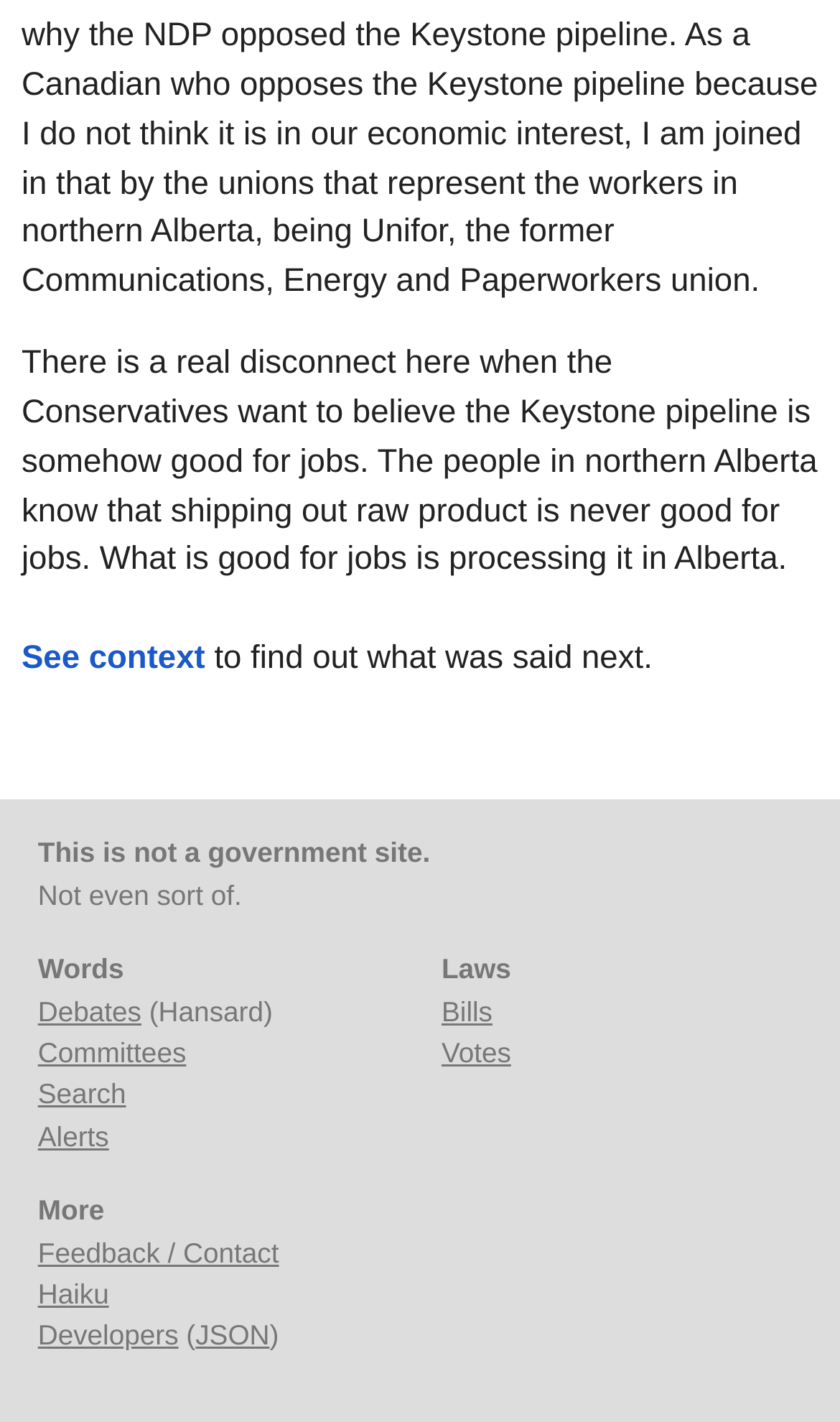What is the main topic of the quote?
Respond with a short answer, either a single word or a phrase, based on the image.

Keystone pipeline